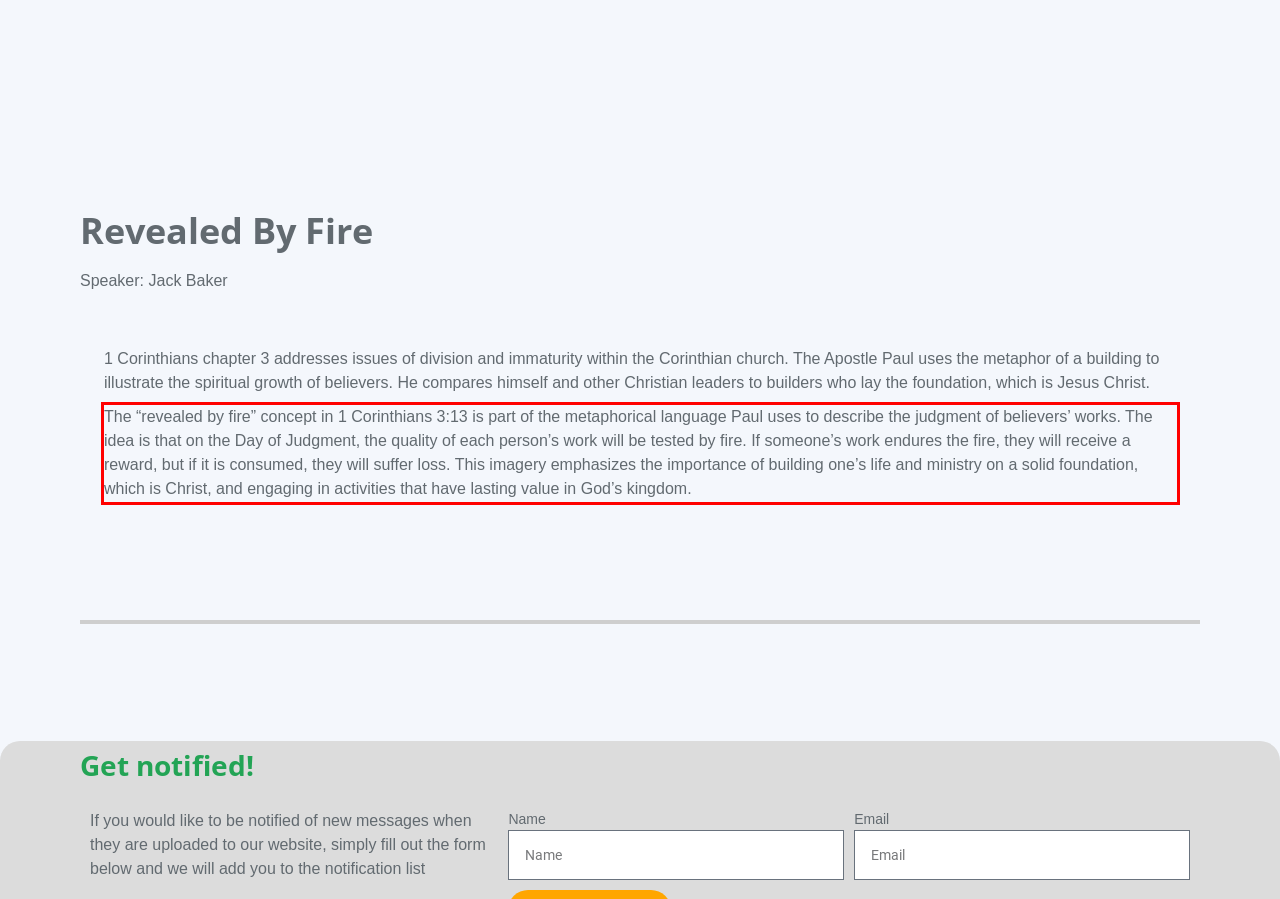You are given a screenshot with a red rectangle. Identify and extract the text within this red bounding box using OCR.

The “revealed by fire” concept in 1 Corinthians 3:13 is part of the metaphorical language Paul uses to describe the judgment of believers’ works. The idea is that on the Day of Judgment, the quality of each person’s work will be tested by fire. If someone’s work endures the fire, they will receive a reward, but if it is consumed, they will suffer loss. This imagery emphasizes the importance of building one’s life and ministry on a solid foundation, which is Christ, and engaging in activities that have lasting value in God’s kingdom.